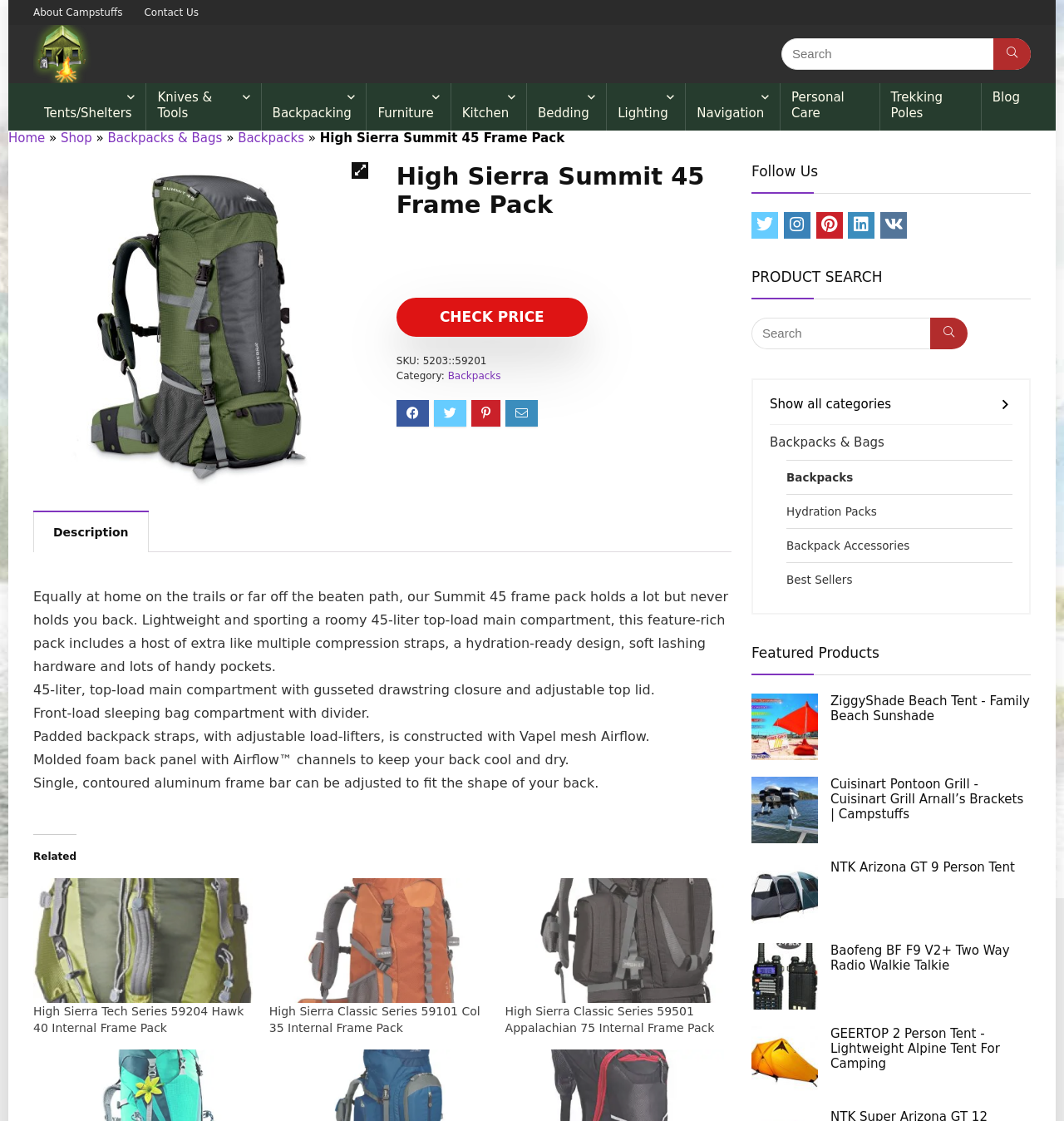Please find the bounding box coordinates for the clickable element needed to perform this instruction: "View the description of High Sierra Summit 45 Frame Pack".

[0.031, 0.457, 0.14, 0.492]